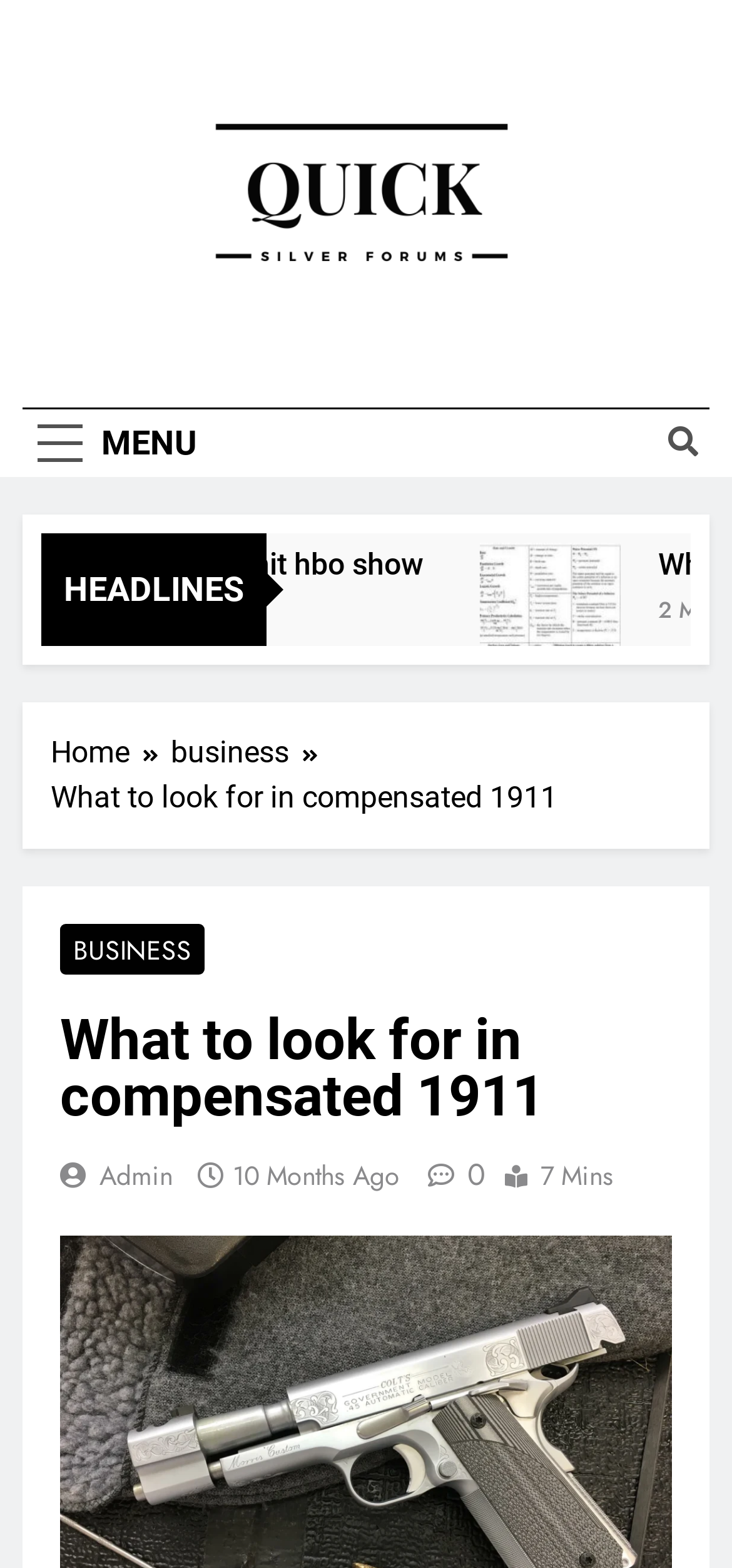Determine the bounding box coordinates of the section I need to click to execute the following instruction: "Go to the BUSINESS category". Provide the coordinates as four float numbers between 0 and 1, i.e., [left, top, right, bottom].

[0.082, 0.589, 0.279, 0.621]